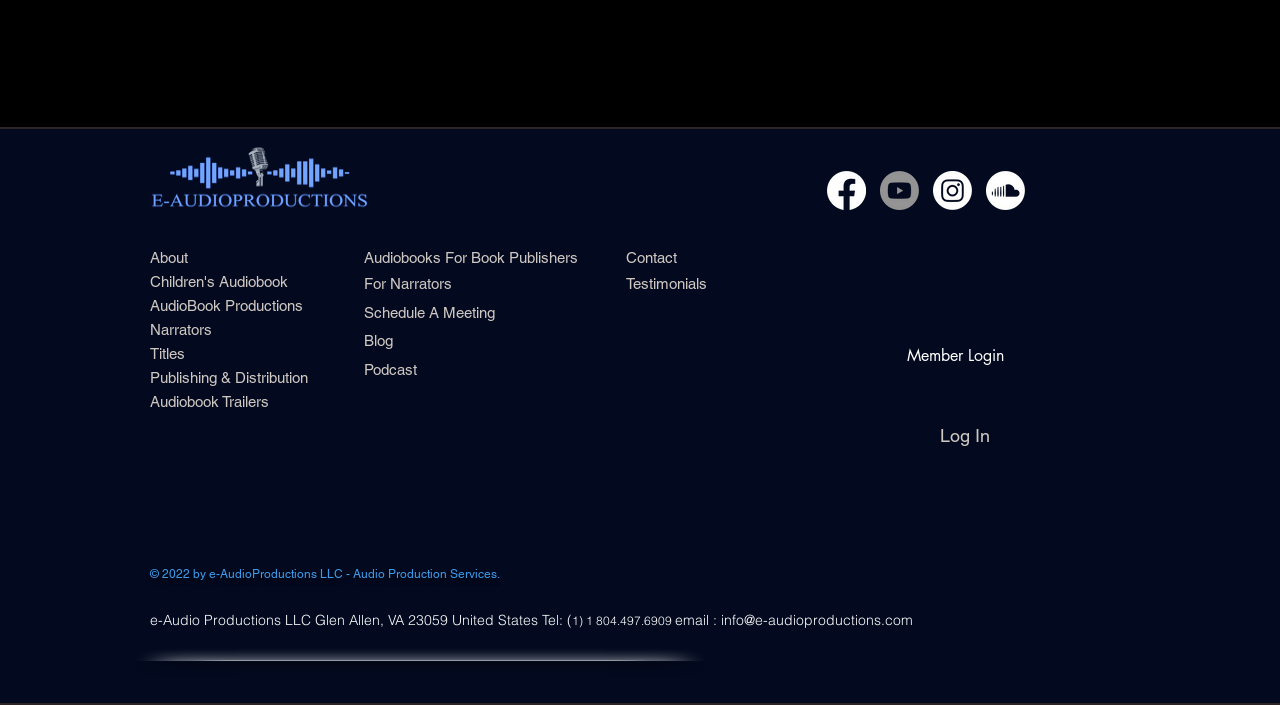Please provide a brief answer to the question using only one word or phrase: 
What type of content does the website provide?

Audiobooks and audio production services